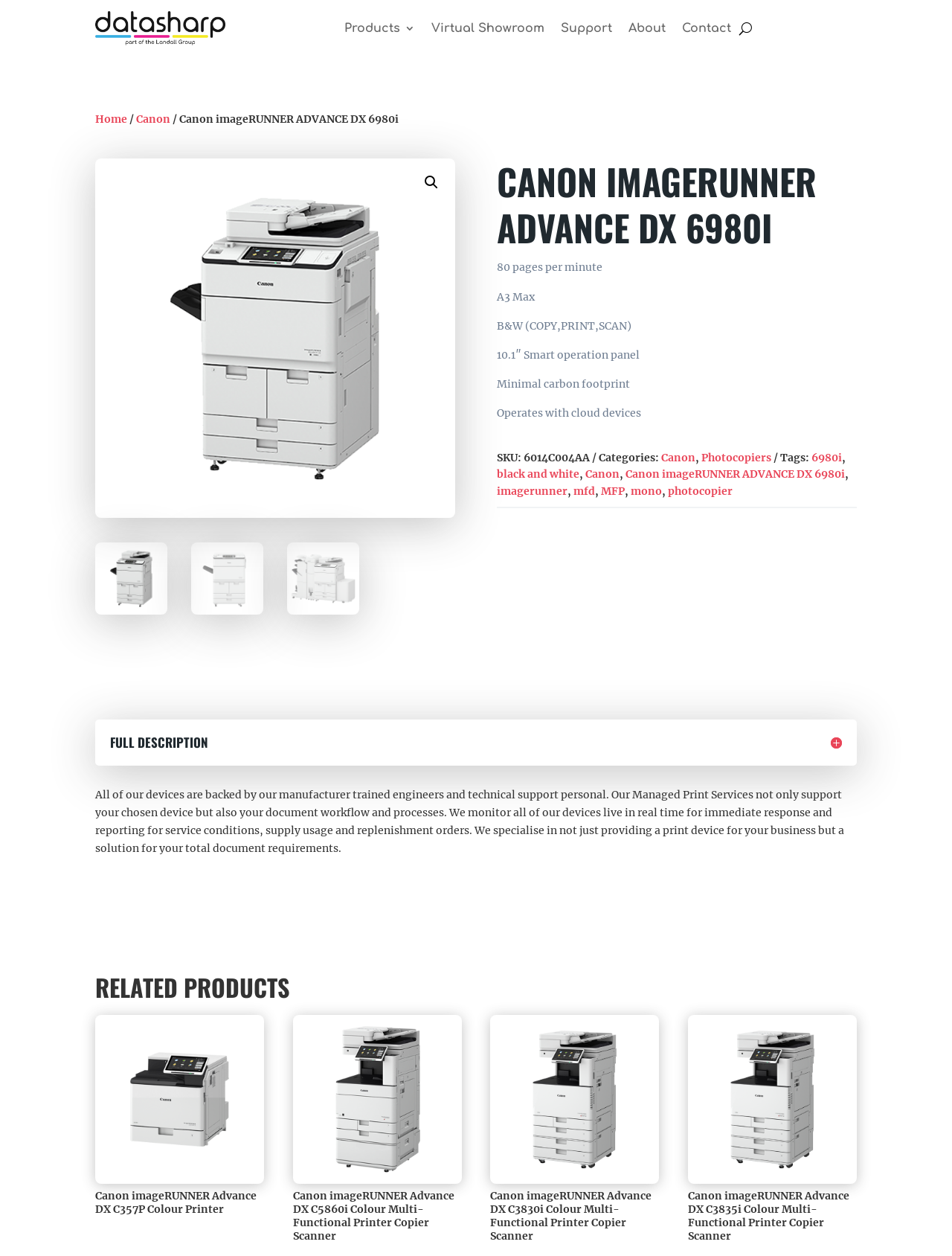Please provide a brief answer to the following inquiry using a single word or phrase:
What is the category of the Canon imageRUNNER ADVANCE DX 6980i?

Photocopiers